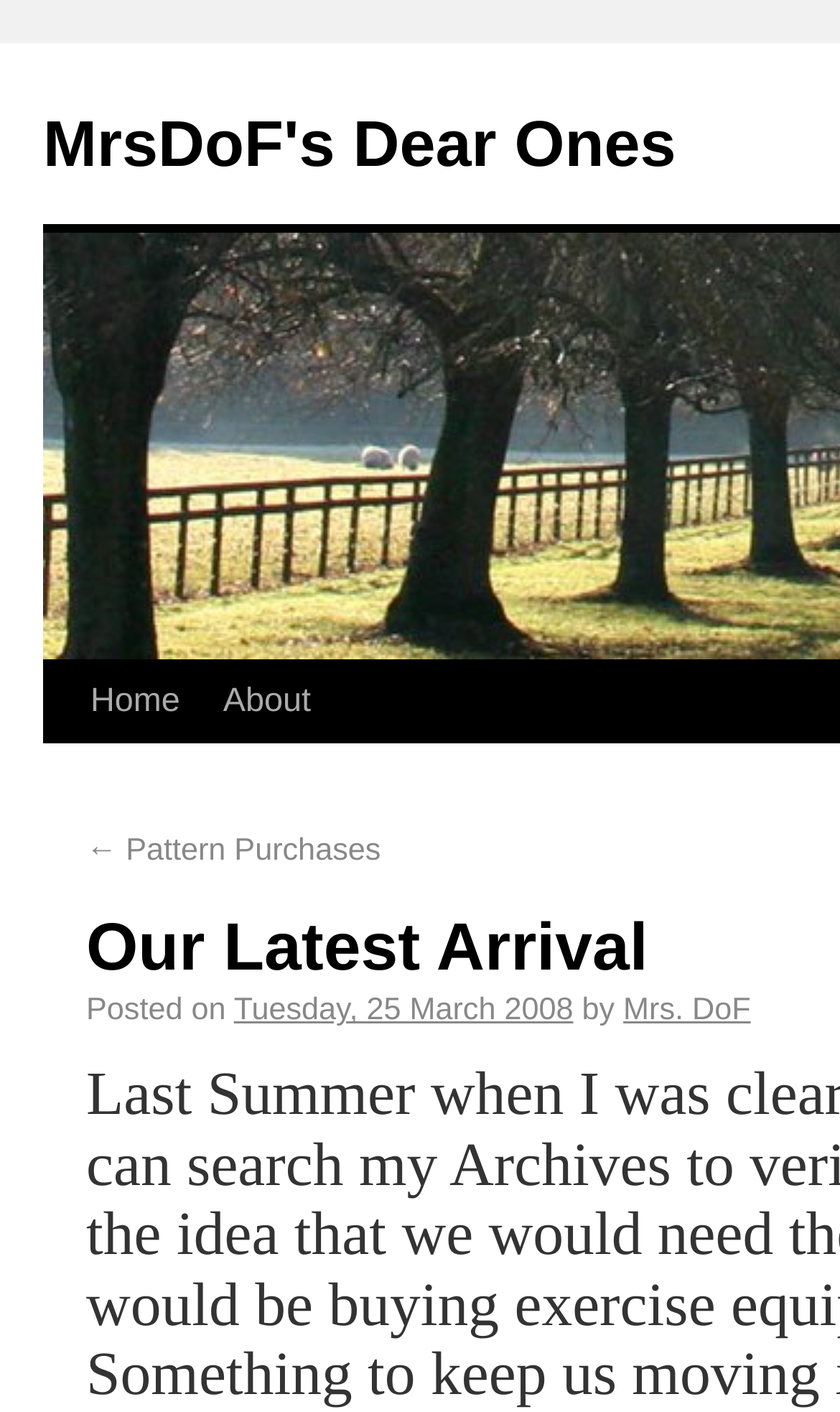Summarize the webpage with a detailed and informative caption.

The webpage is titled "Our Latest Arrival | MrsDoF's Dear Ones" and appears to be a blog post or article page. At the top, there is a prominent link to "MrsDoF's Dear Ones" taking up most of the width. Below this, there are three navigation links: "Home" on the left, "About" in the center, and another link "← Pattern Purchases" to the right of "About".

Further down, there is a section with a timestamp, indicated by the text "Posted on" followed by a link to the specific date "Tuesday, 25 March 2008". To the right of this timestamp, there is a phrase "by" and then a link to the author's name, "Mrs. DoF".